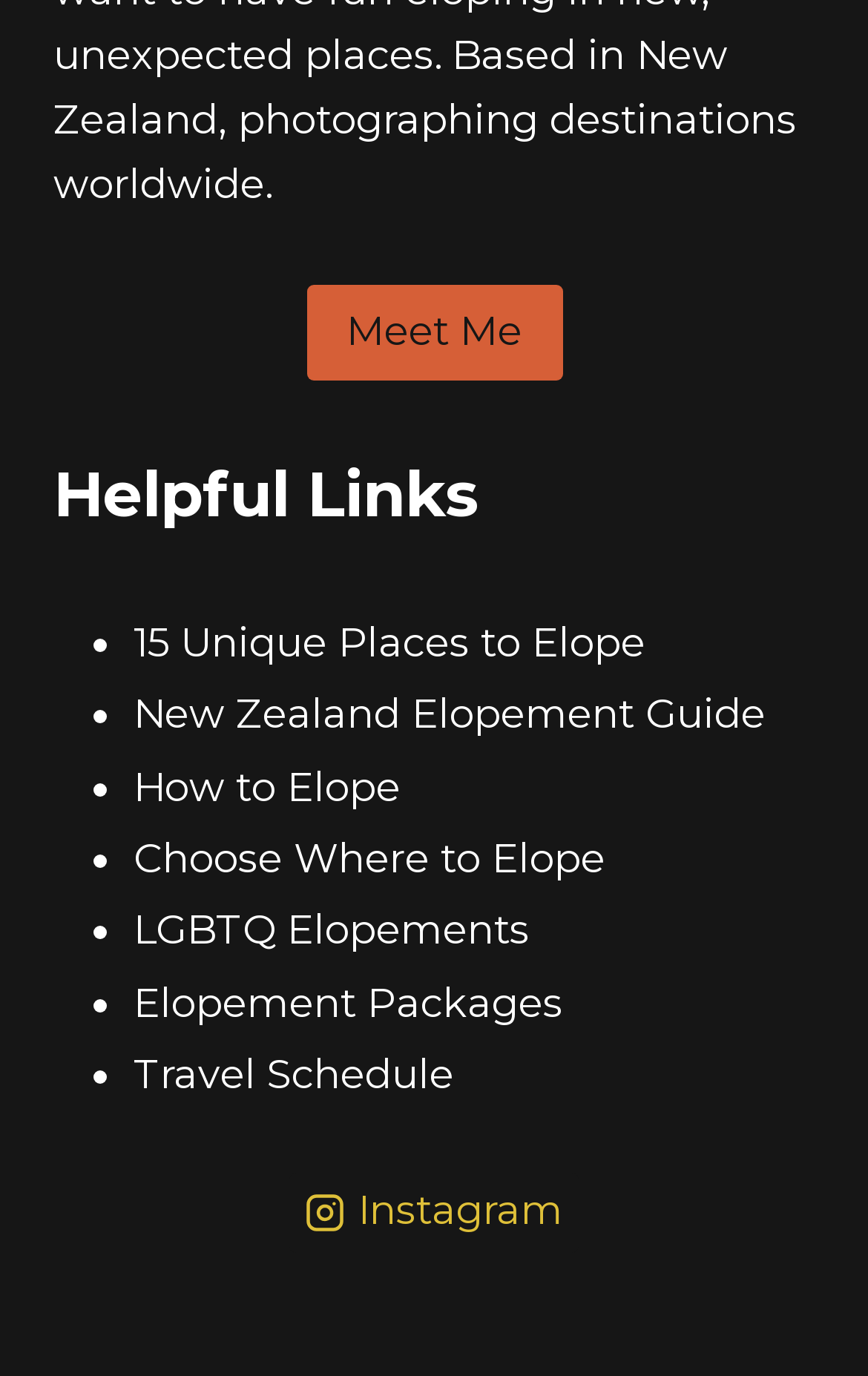What is the first link under 'Helpful Links'?
Provide a short answer using one word or a brief phrase based on the image.

15 Unique Places to Elope